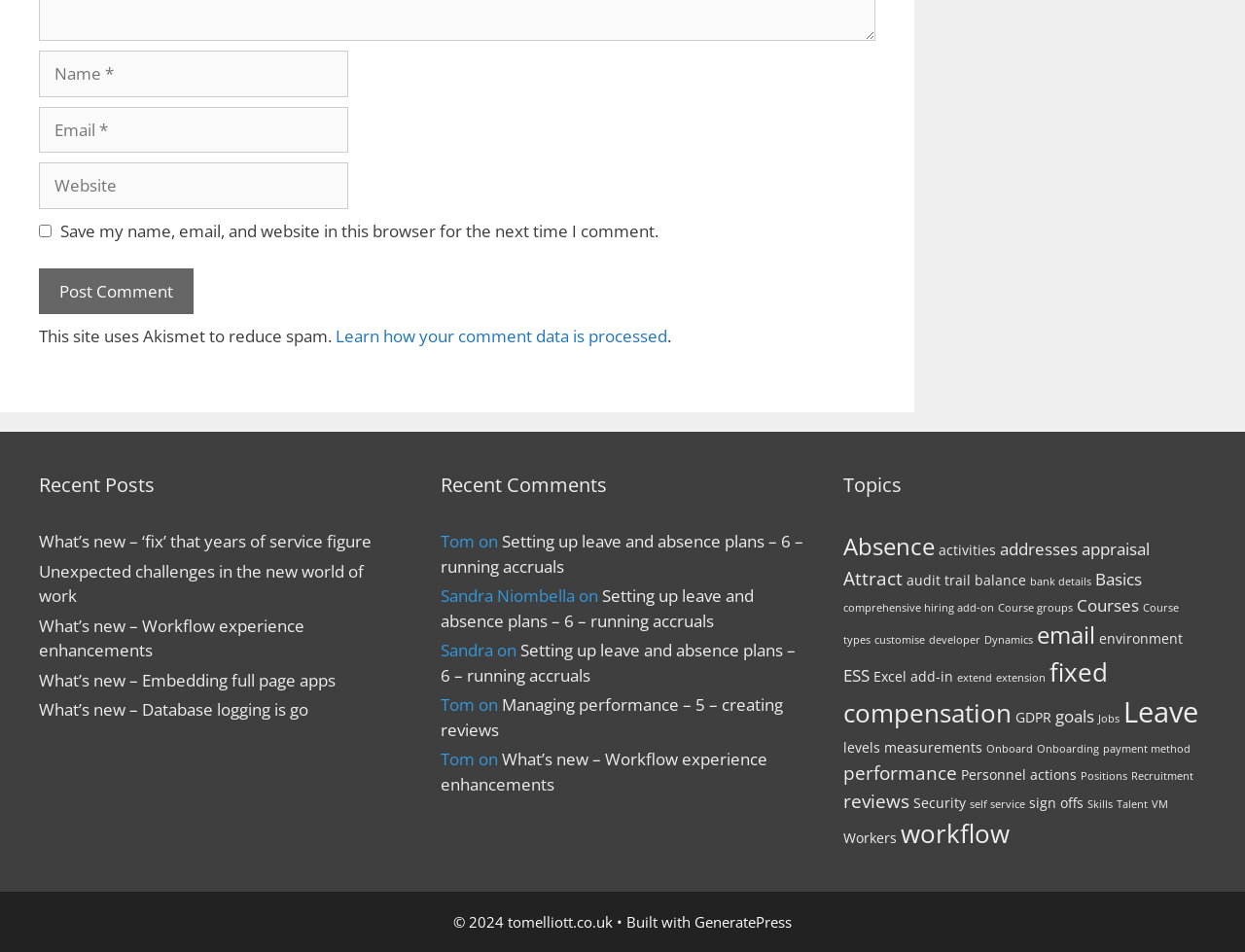Answer the following query with a single word or phrase:
What is the category with the most items?

Leave